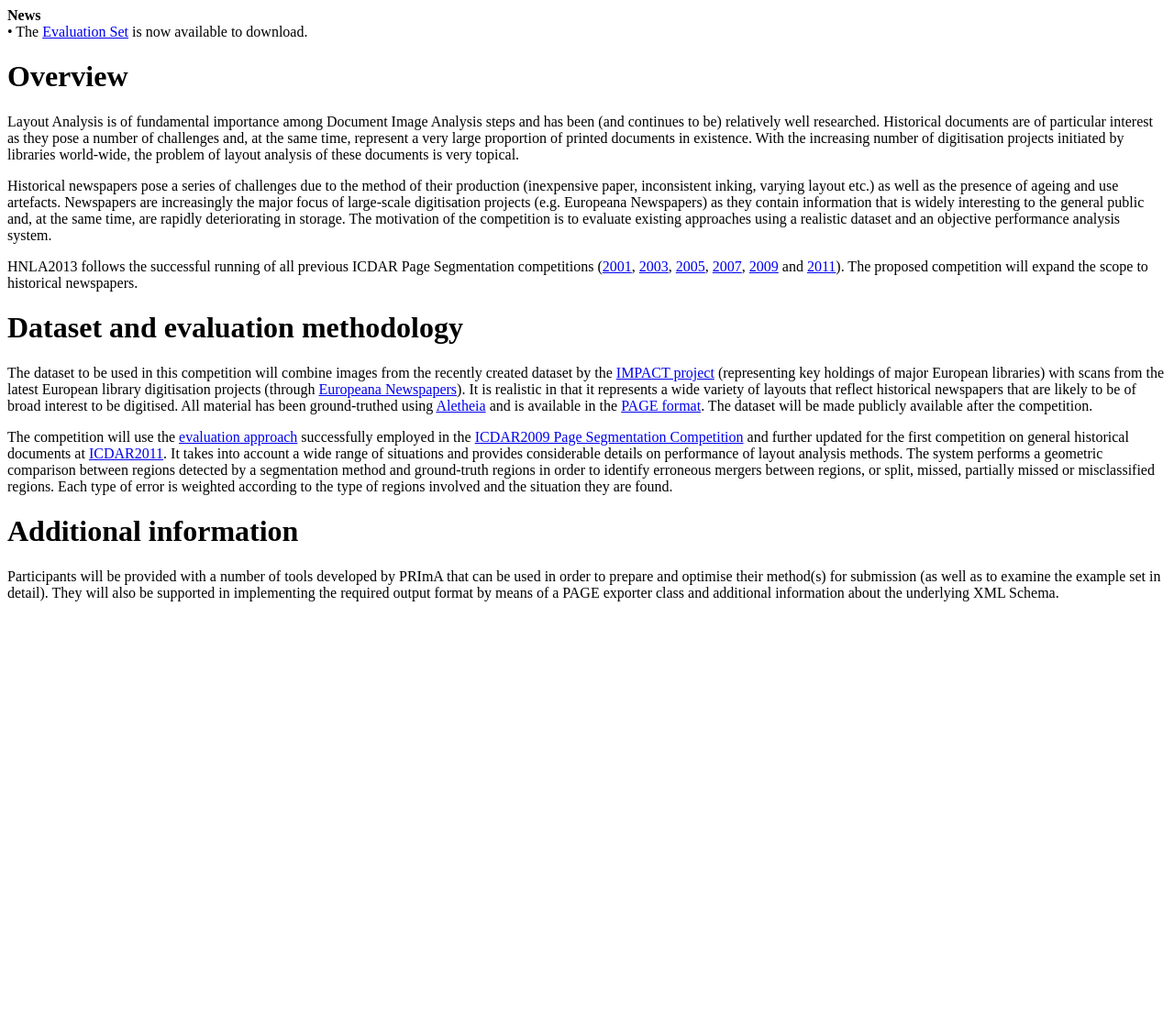Please find the bounding box coordinates of the element that you should click to achieve the following instruction: "Visit '2001'". The coordinates should be presented as four float numbers between 0 and 1: [left, top, right, bottom].

[0.513, 0.249, 0.538, 0.264]